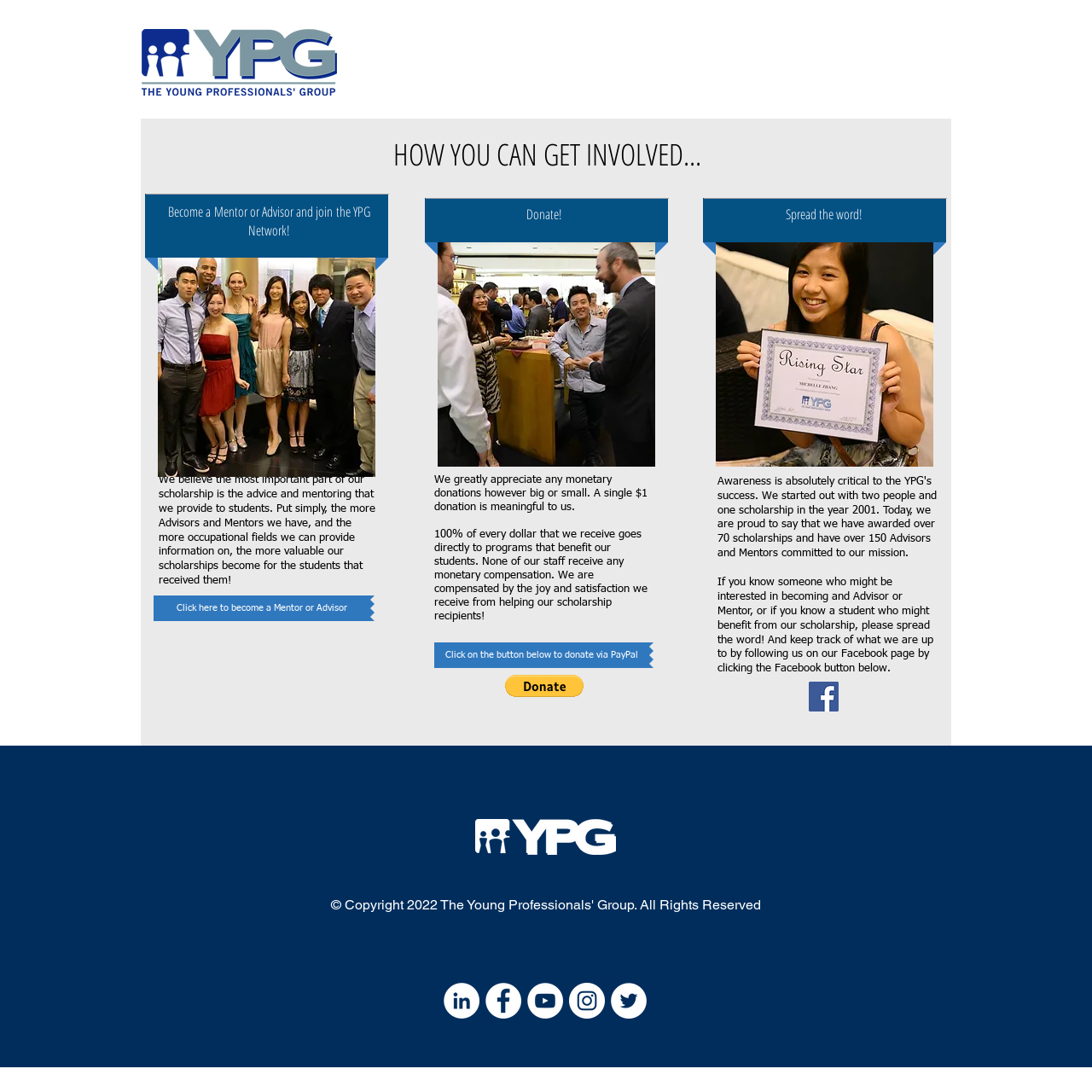What social media platforms can one follow YPG on?
Kindly answer the question with as much detail as you can.

The webpage provides a social bar with links to various social media platforms, including Facebook, LinkedIn, YouTube, Instagram, and Twitter, which suggests that one can follow YPG on these platforms.